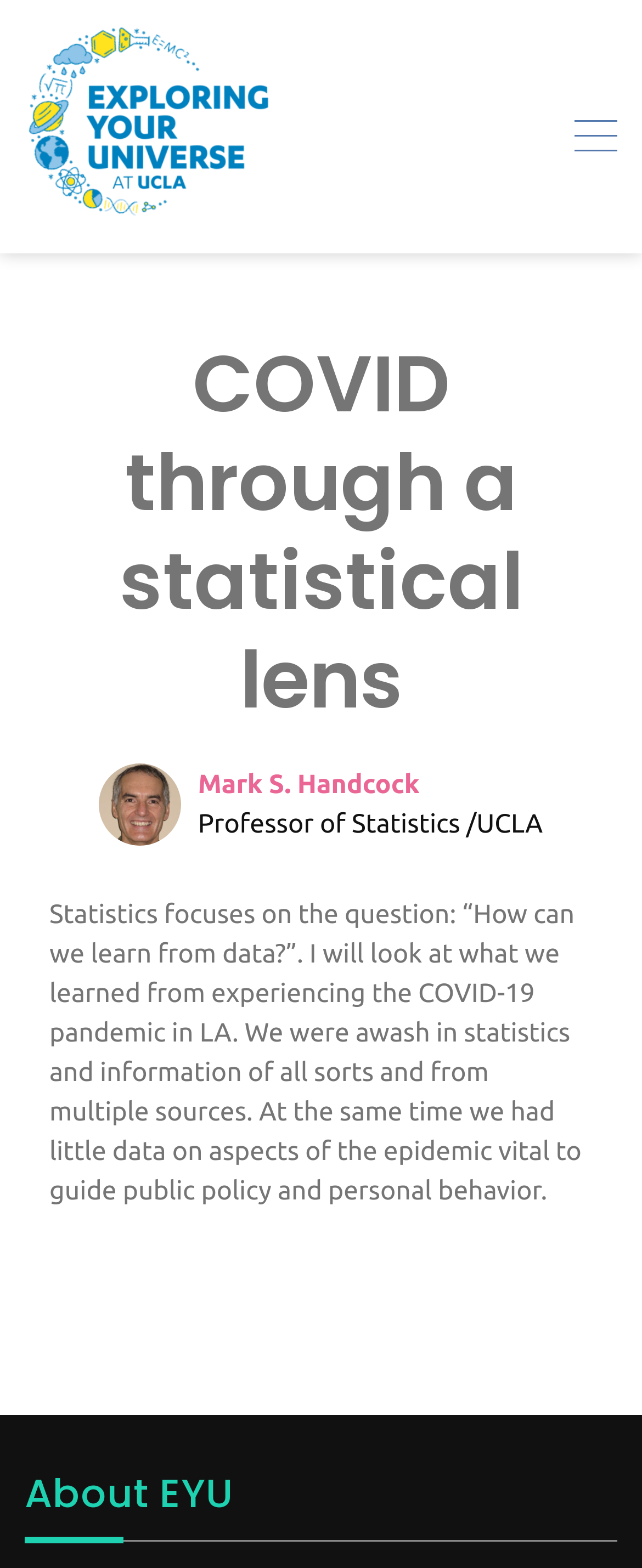Construct a comprehensive caption that outlines the webpage's structure and content.

The webpage is about exploring COVID-19 through a statistical lens. At the top left, there is a link and an image with the text "Exploring Your Universe". On the top right, there is a button. Below the link and image, there is a heading that reads "COVID through a statistical lens". 

To the right of the heading, there is an image. Below the image, there is a link to "Mark S. Handcock" and a static text that describes him as a "Professor of Statistics /UCLA". 

Below these elements, there is a block of text that discusses the focus of statistics on learning from data, specifically in the context of the COVID-19 pandemic in LA. The text explains that despite being surrounded by statistics and information, there was a lack of data on vital aspects of the epidemic that could guide public policy and personal behavior.

At the bottom of the page, there is a heading that reads "About EYU".